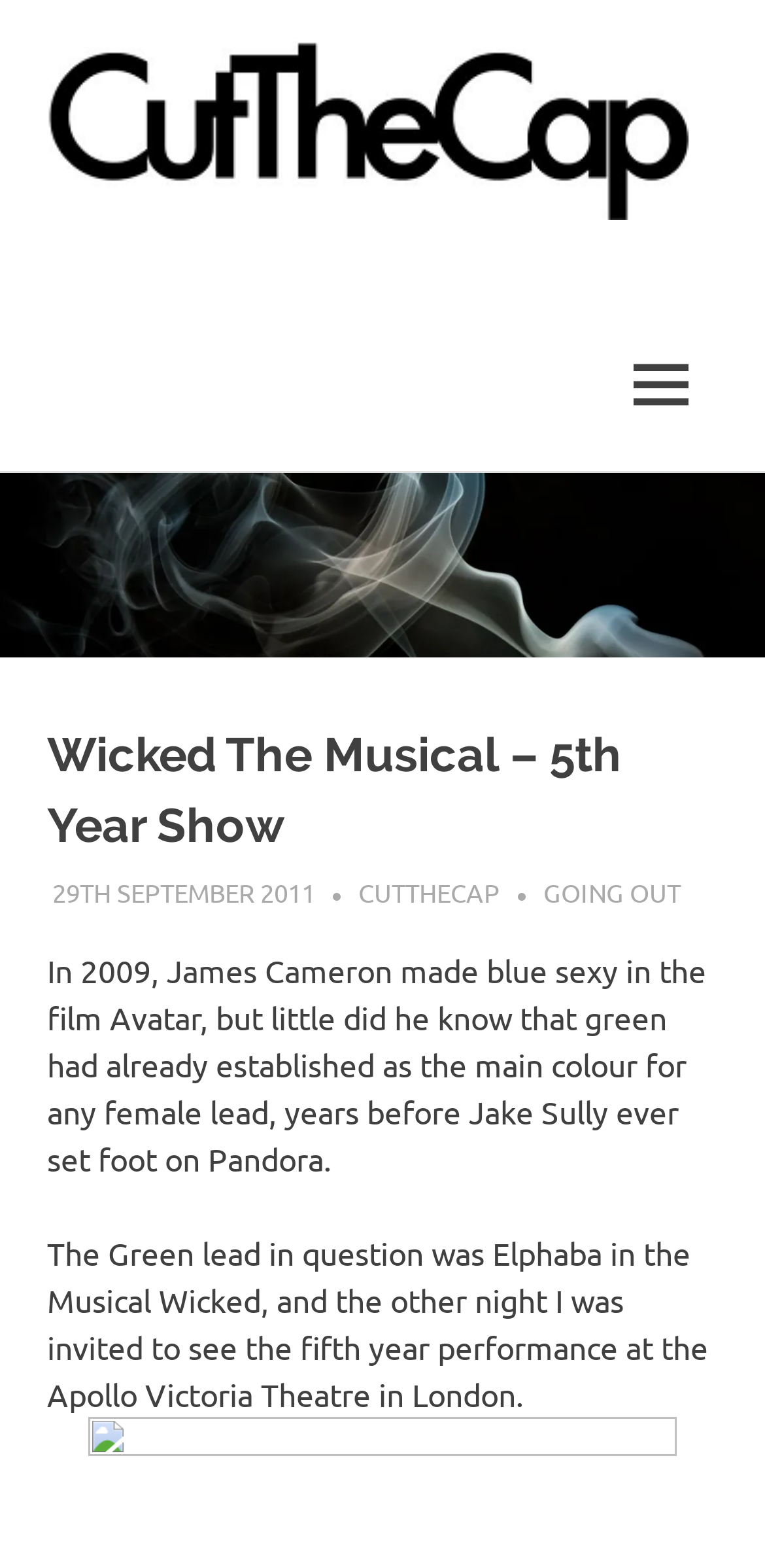With reference to the image, please provide a detailed answer to the following question: What is the film mentioned in the text?

The question can be answered by looking at the first paragraph of text, which mentions 'James Cameron made blue sexy in the film Avatar'. This suggests that the film being referred to is Avatar.